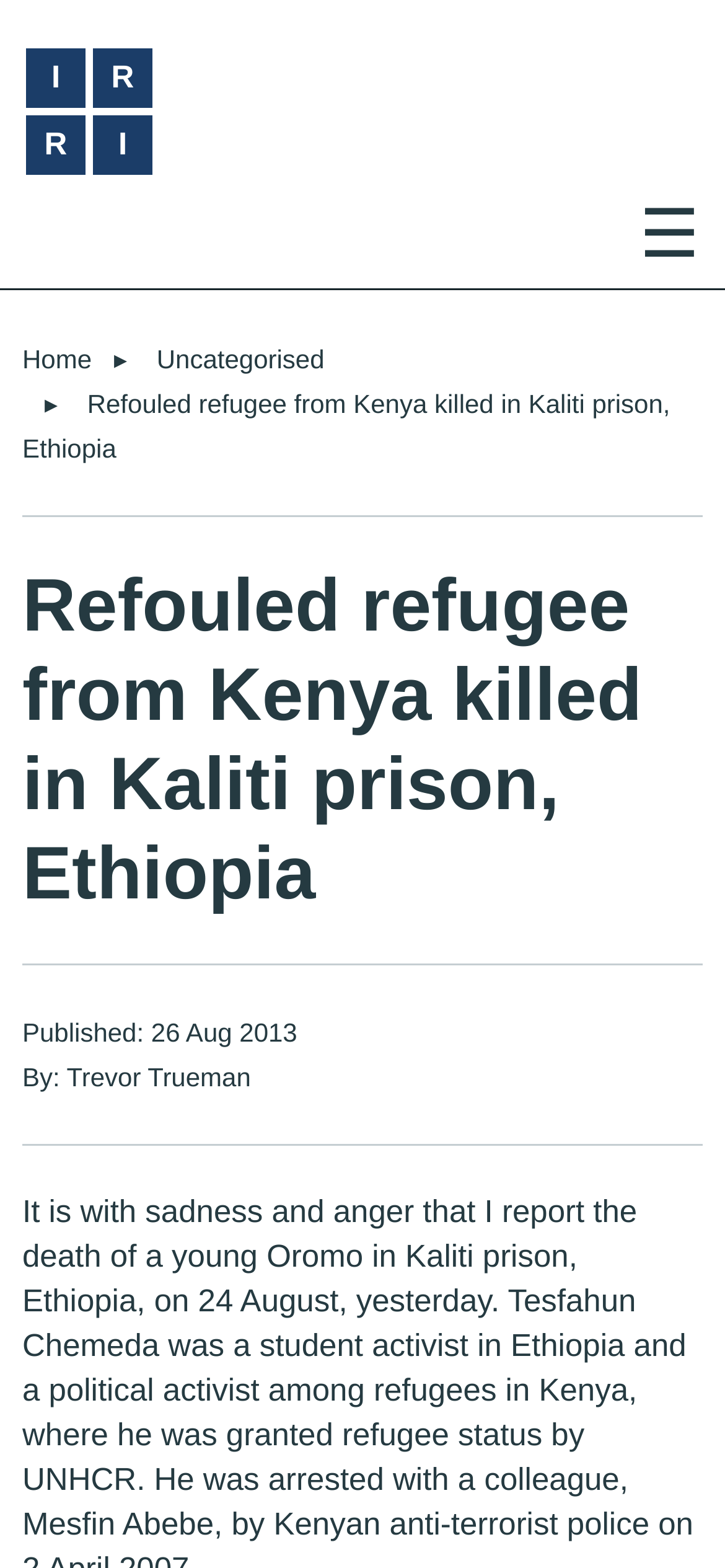Please give a one-word or short phrase response to the following question: 
Who wrote the article?

Trevor Trueman